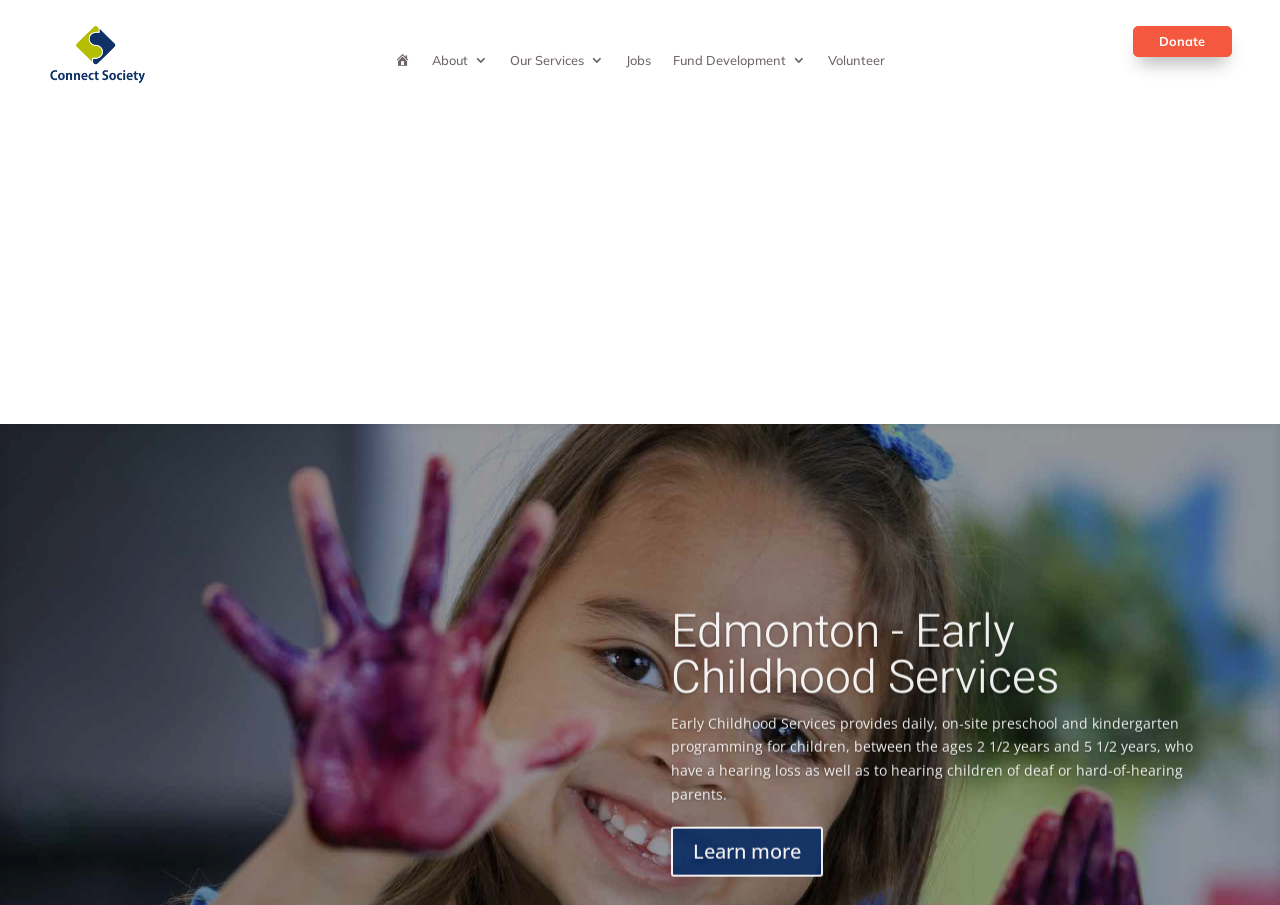Identify the bounding box coordinates for the element you need to click to achieve the following task: "Learn more about Edmonton - Early Childhood Services". Provide the bounding box coordinates as four float numbers between 0 and 1, in the form [left, top, right, bottom].

[0.524, 0.908, 0.643, 0.963]